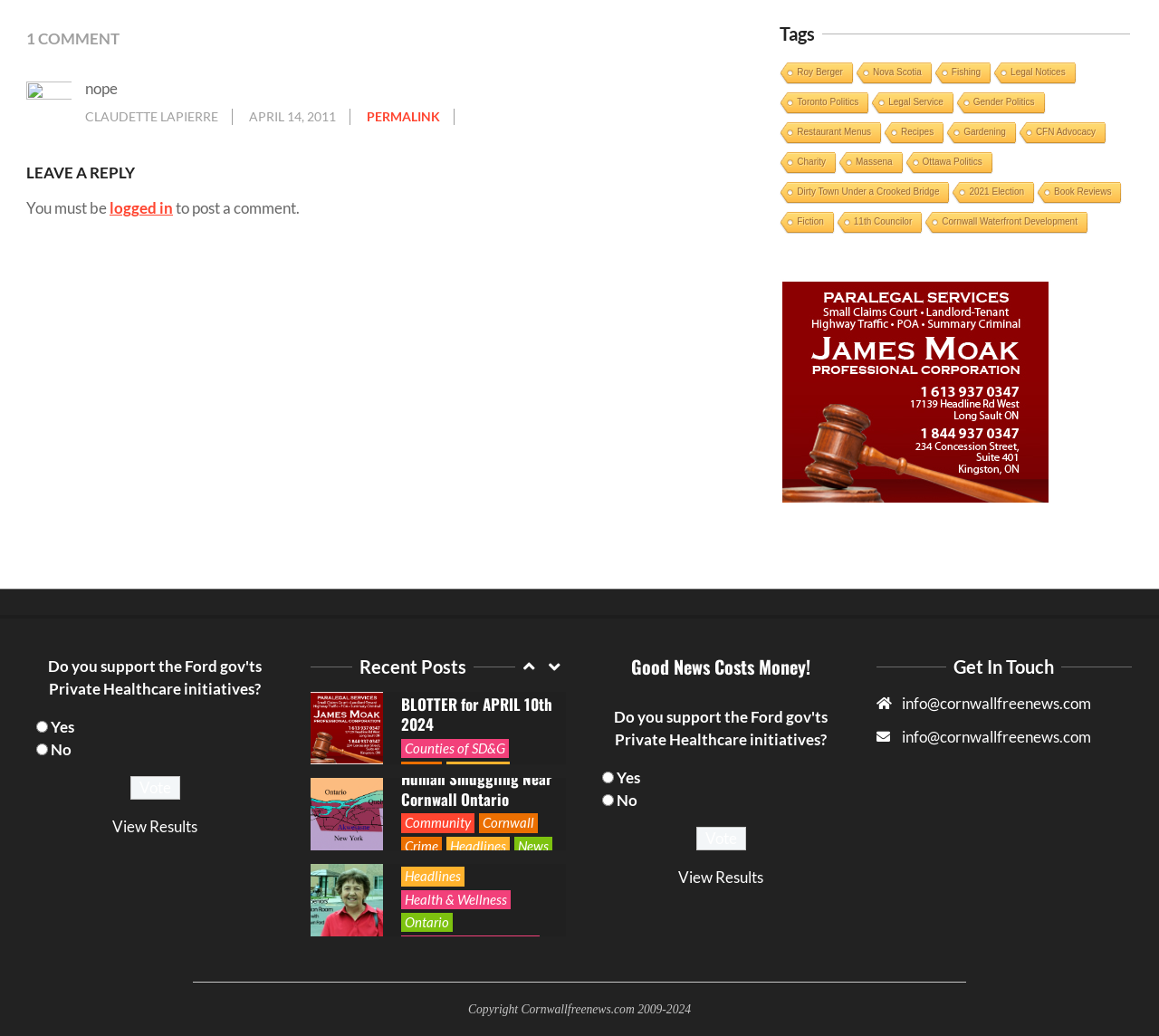Provide the bounding box coordinates of the HTML element this sentence describes: "name="vote" value="Vote"". The bounding box coordinates consist of four float numbers between 0 and 1, i.e., [left, top, right, bottom].

[0.112, 0.749, 0.155, 0.772]